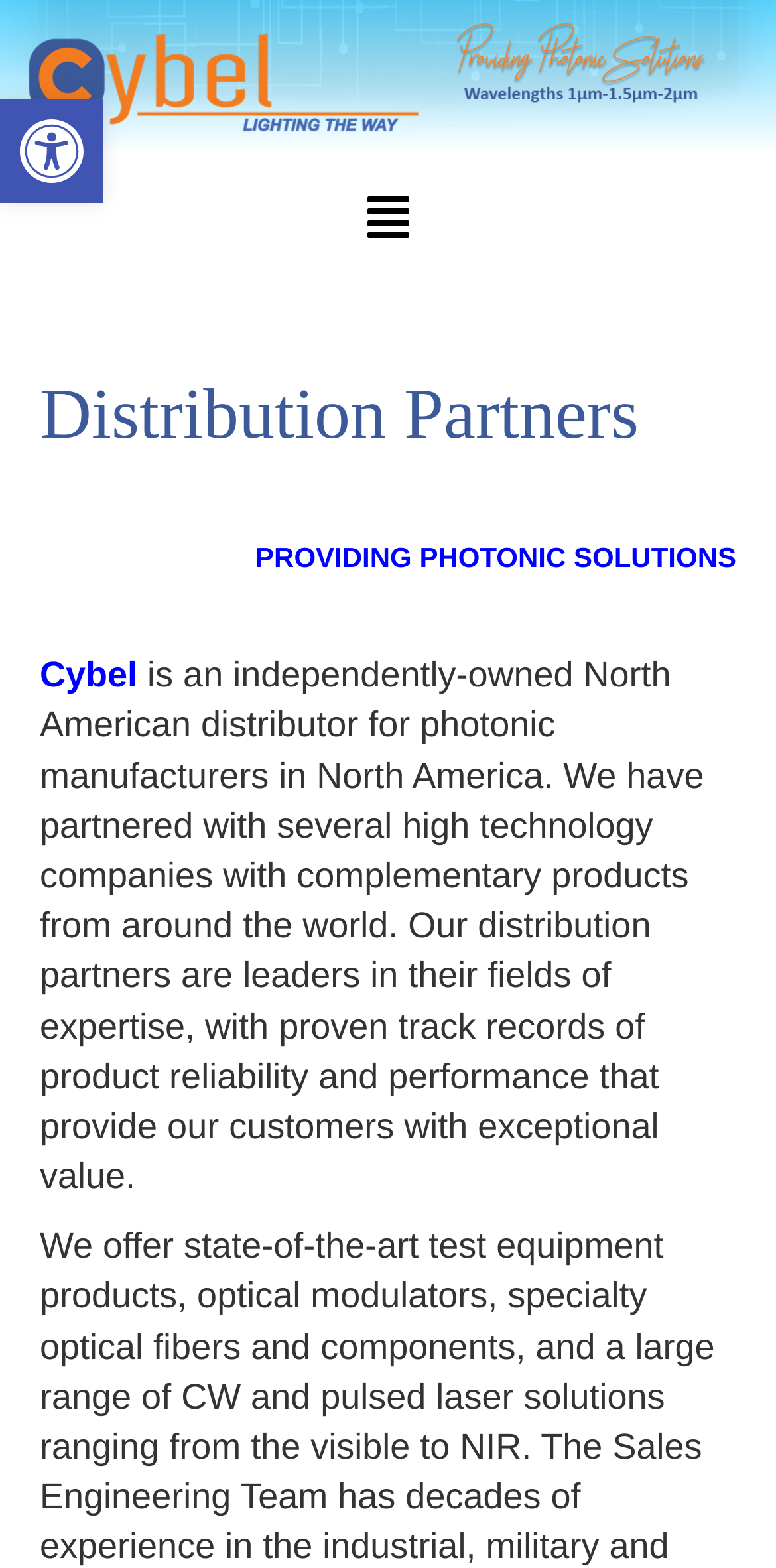Determine the bounding box coordinates in the format (top-left x, top-left y, bottom-right x, bottom-right y). Ensure all values are floating point numbers between 0 and 1. Identify the bounding box of the UI element described by: Open toolbar Accessibility Tools

[0.0, 0.063, 0.133, 0.129]